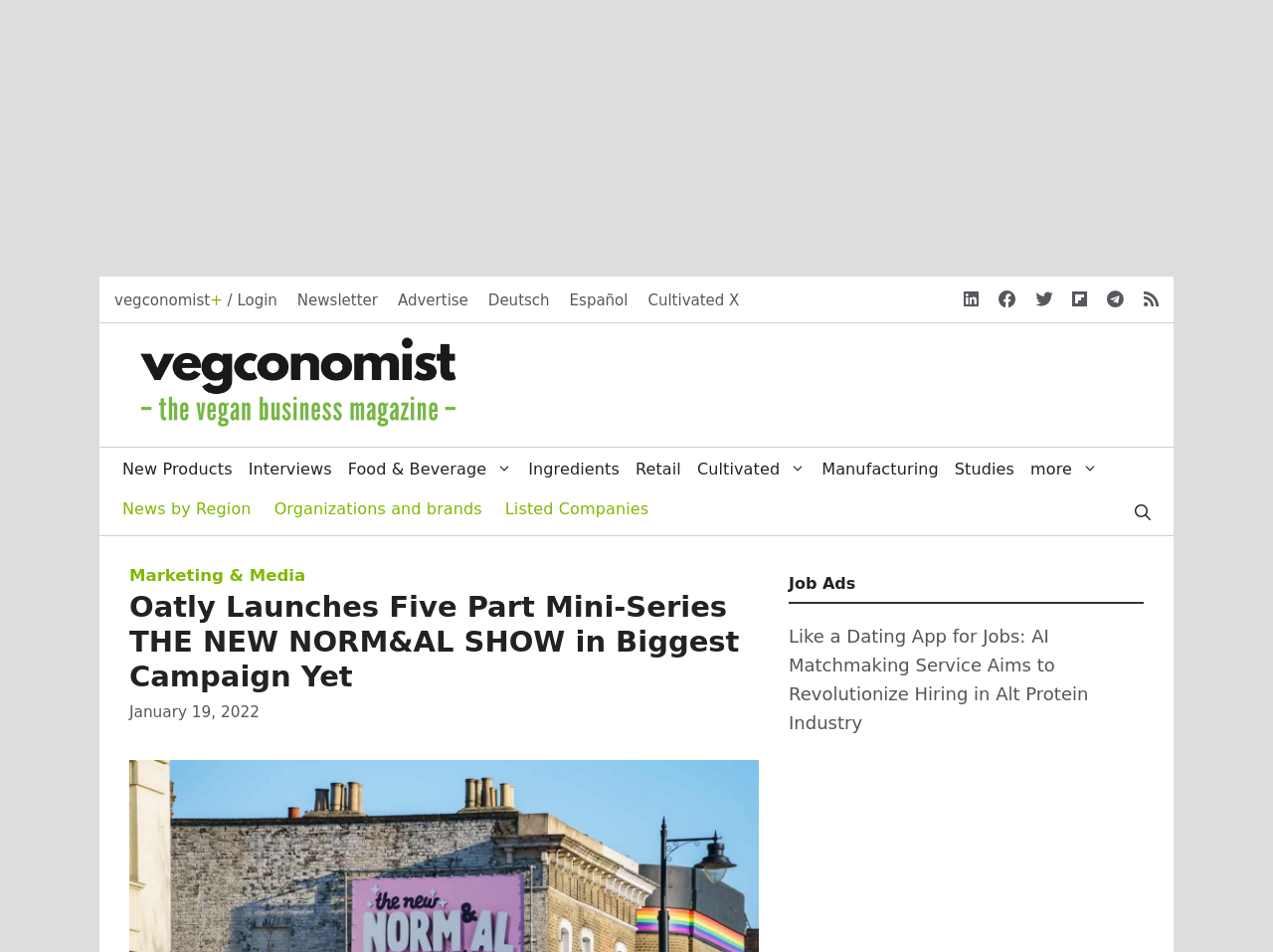Locate and extract the text of the main heading on the webpage.

Oatly Launches Five Part Mini-Series THE NEW NORM&AL SHOW in Biggest Campaign Yet